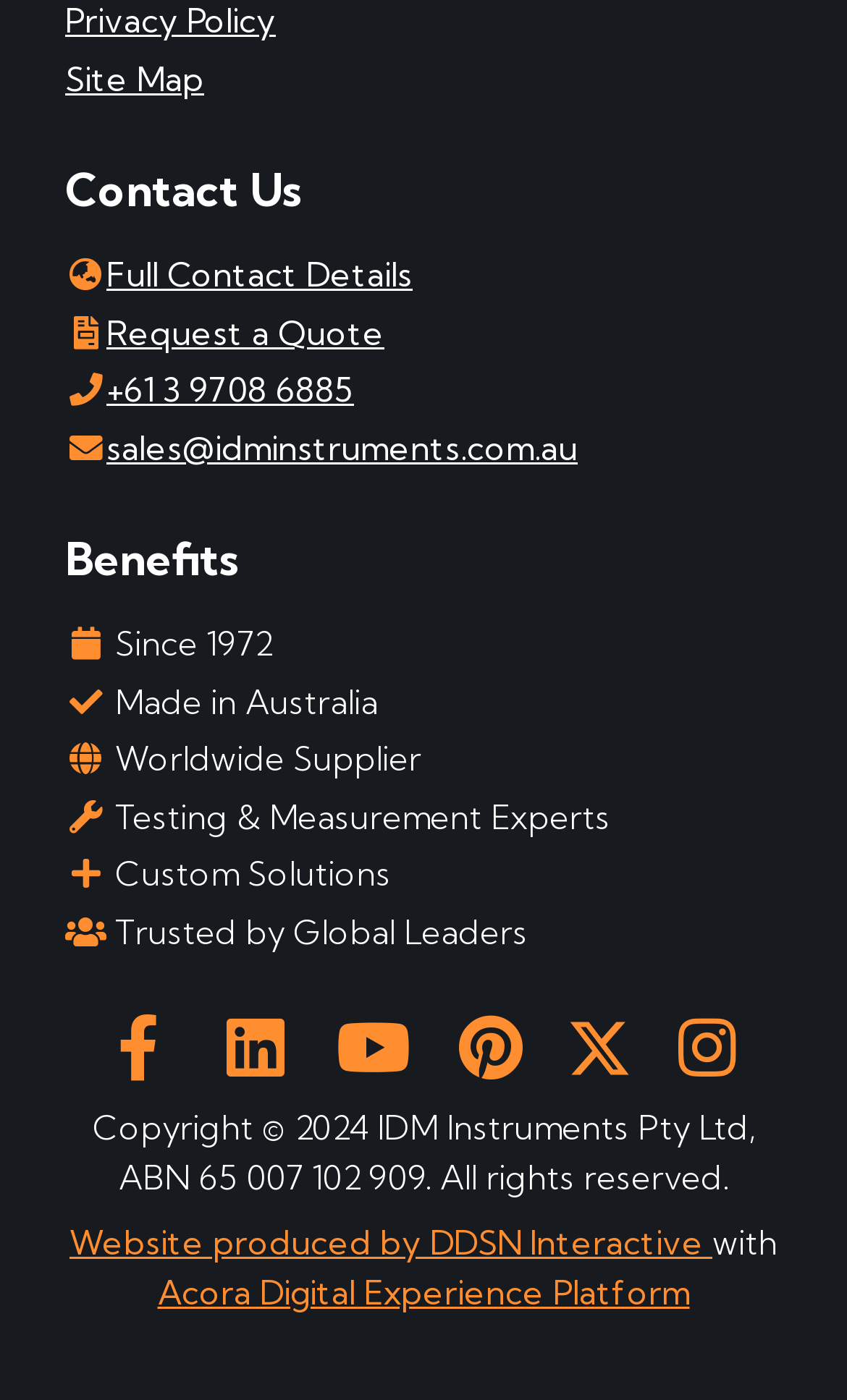Identify the bounding box for the UI element described as: "What’s on". The coordinates should be four float numbers between 0 and 1, i.e., [left, top, right, bottom].

None